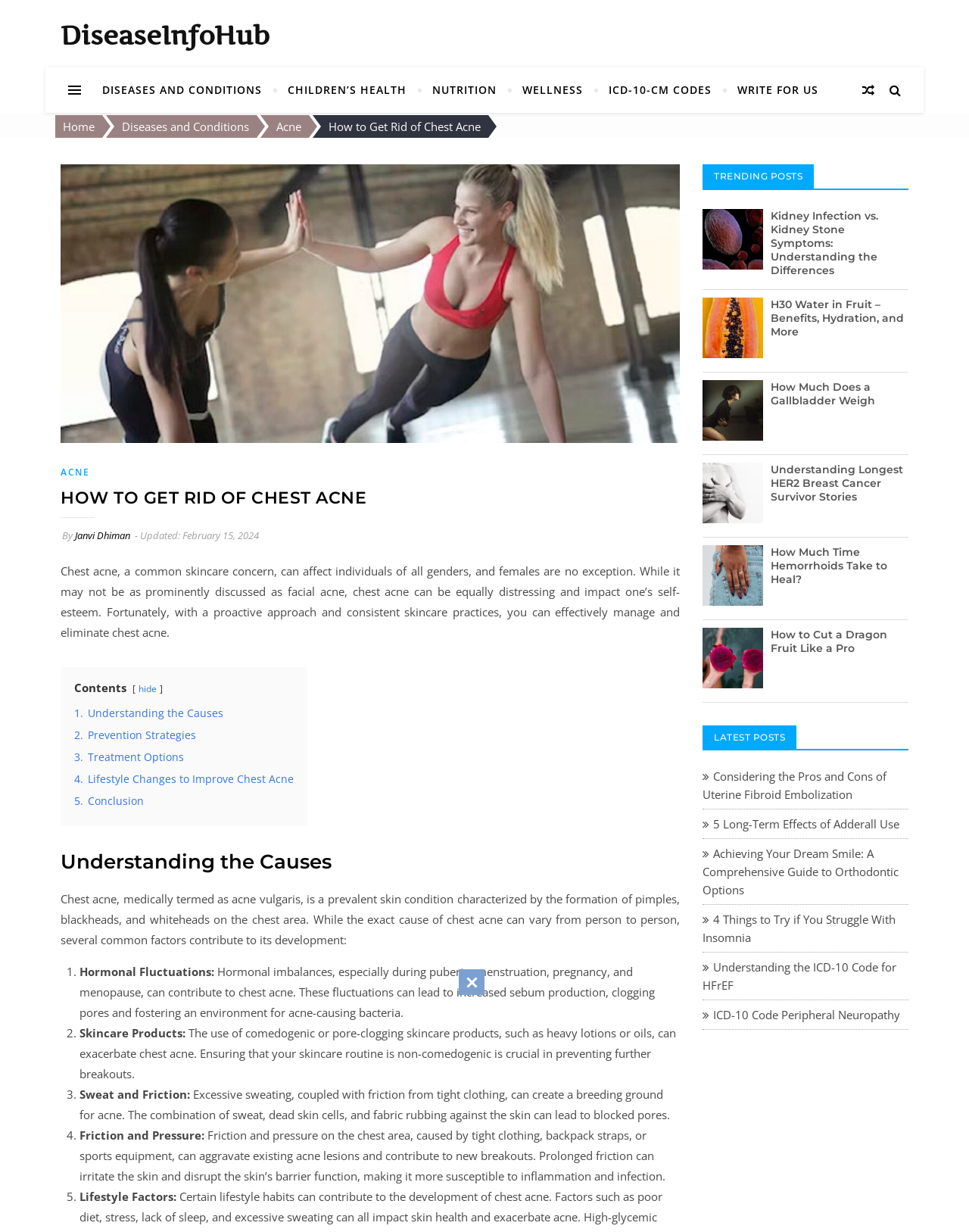Indicate the bounding box coordinates of the clickable region to achieve the following instruction: "Check the 'LATEST POSTS' section."

[0.725, 0.589, 0.938, 0.609]